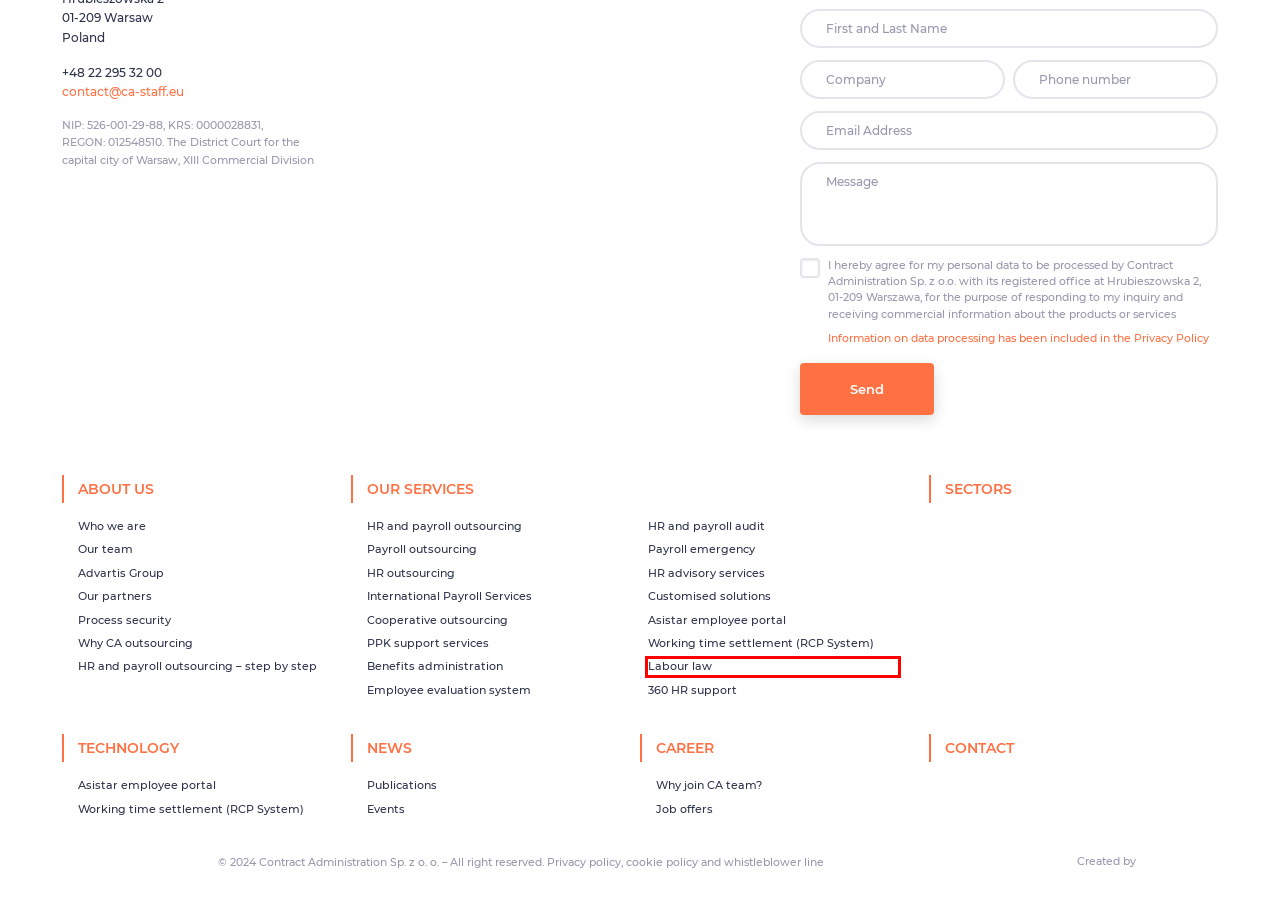Using the screenshot of a webpage with a red bounding box, pick the webpage description that most accurately represents the new webpage after the element inside the red box is clicked. Here are the candidates:
A. Zespół Archive - Contract Administration
B. Customised solutions - Contract Administration
C. Asistar employee portal - Contract Administration
D. Payroll outsourcing - Contract Administration
E. International Payroll Services - Contract Administration
F. 360 HR support - Contract Administration
G. Labour law - Contract Administration
H. Working time settlement (RCP System) - Contract Administration

G